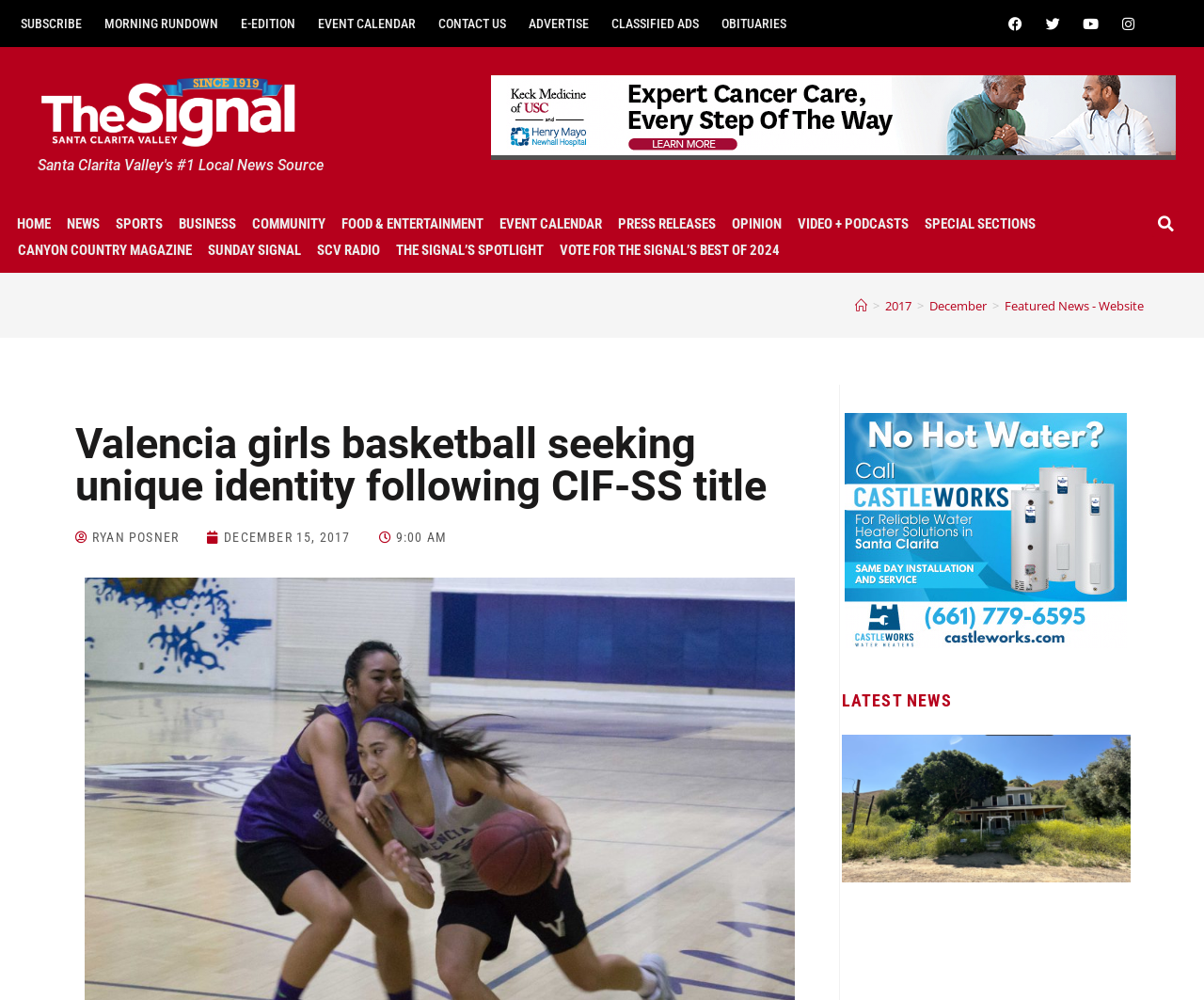Identify the bounding box of the HTML element described as: "Contact Us".

[0.355, 0.012, 0.43, 0.035]